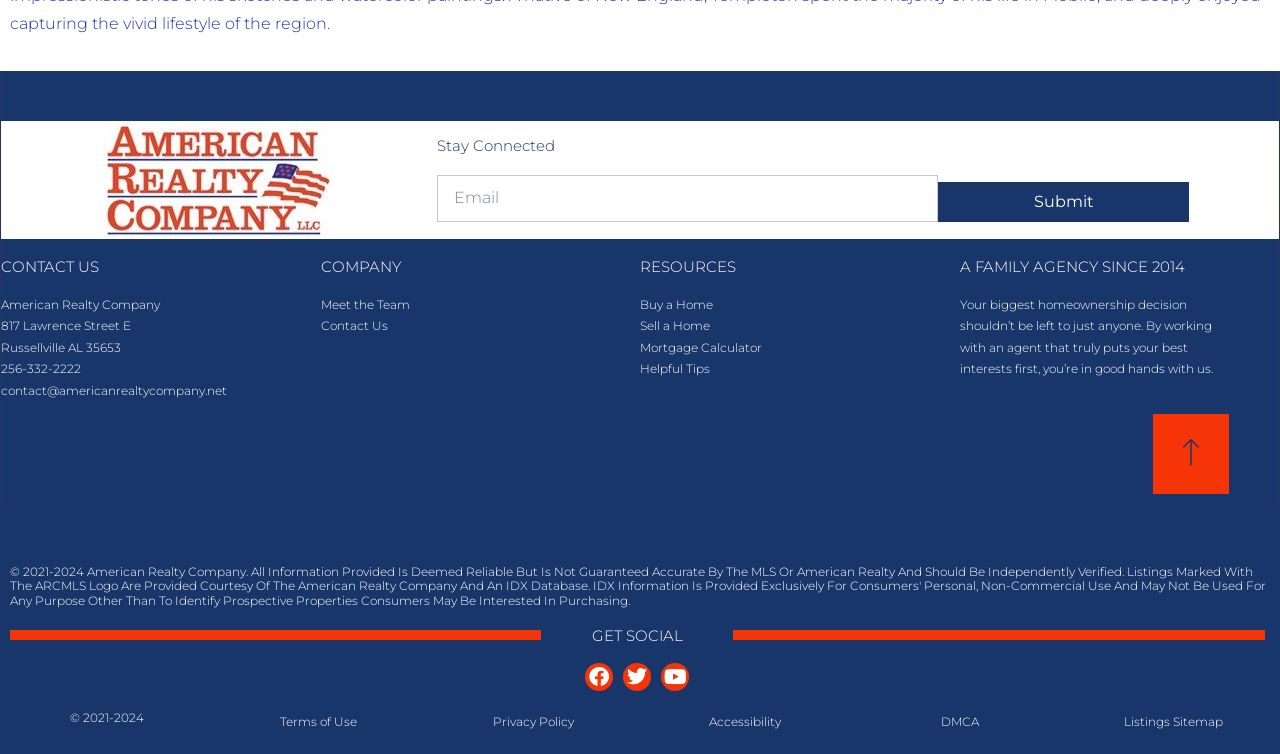Identify the bounding box coordinates of the specific part of the webpage to click to complete this instruction: "Submit email".

[0.733, 0.241, 0.929, 0.294]